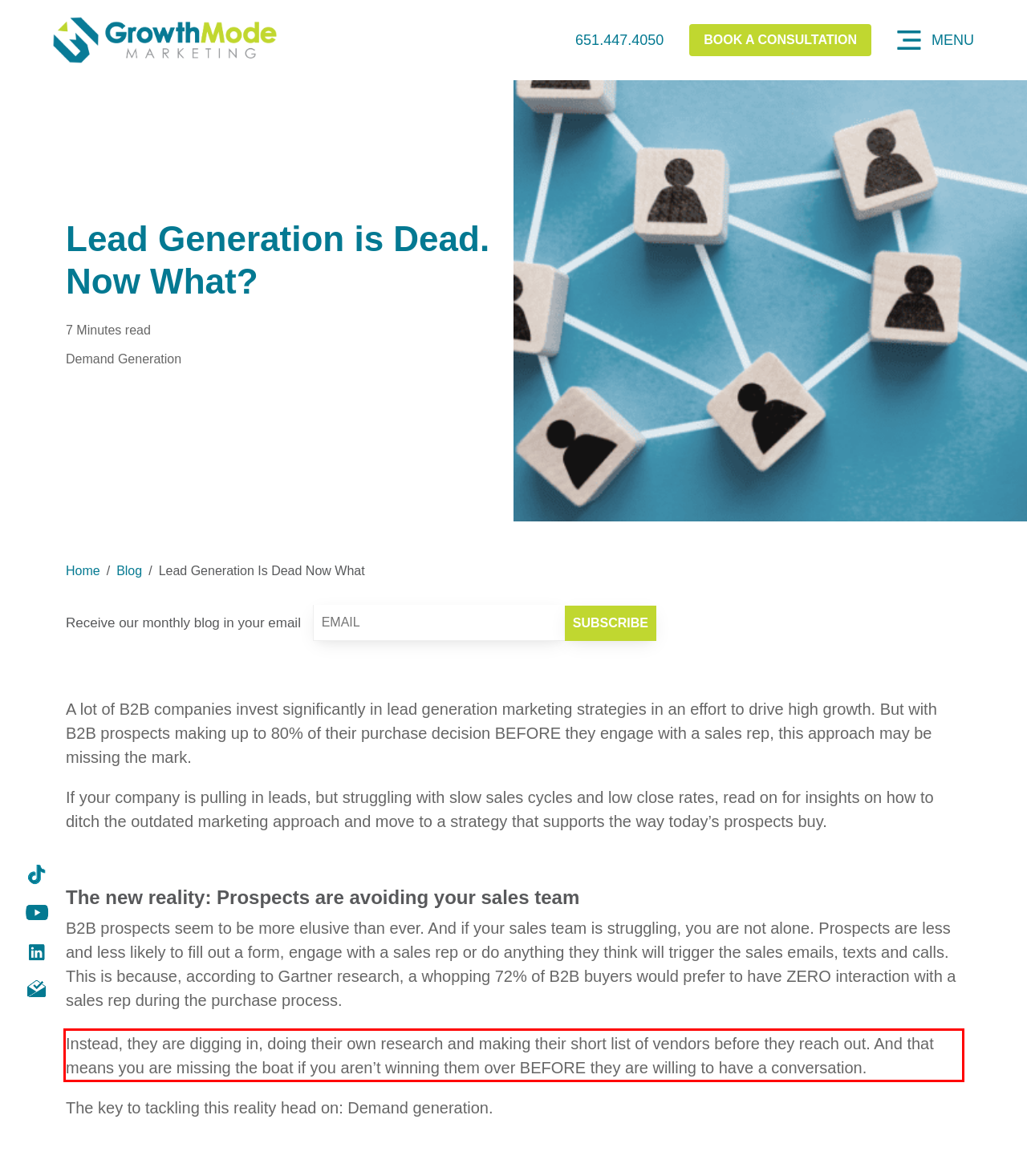Please analyze the screenshot of a webpage and extract the text content within the red bounding box using OCR.

Instead, they are digging in, doing their own research and making their short list of vendors before they reach out. And that means you are missing the boat if you aren’t winning them over BEFORE they are willing to have a conversation.